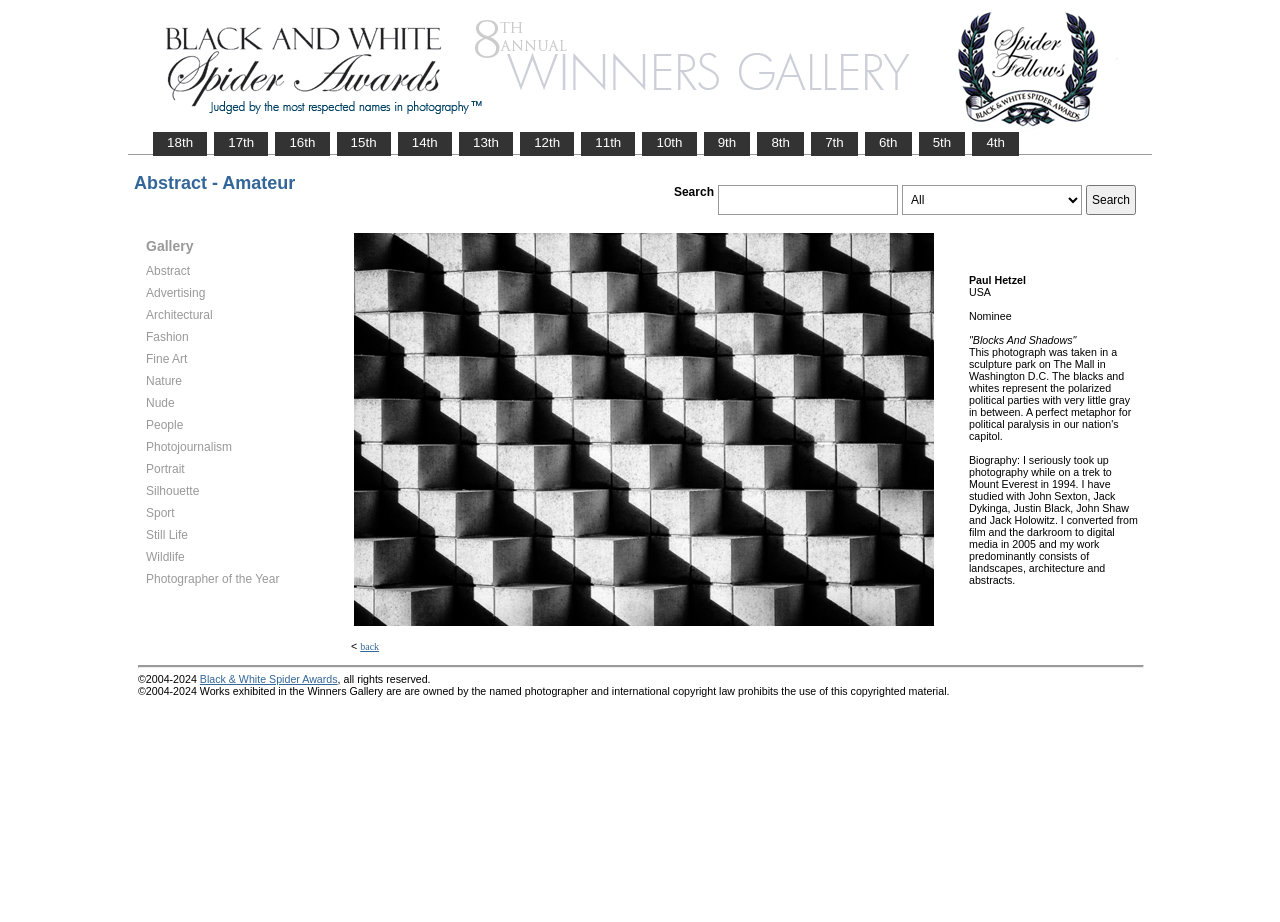Locate the bounding box coordinates of the clickable part needed for the task: "click the 8th link".

[0.592, 0.144, 0.627, 0.165]